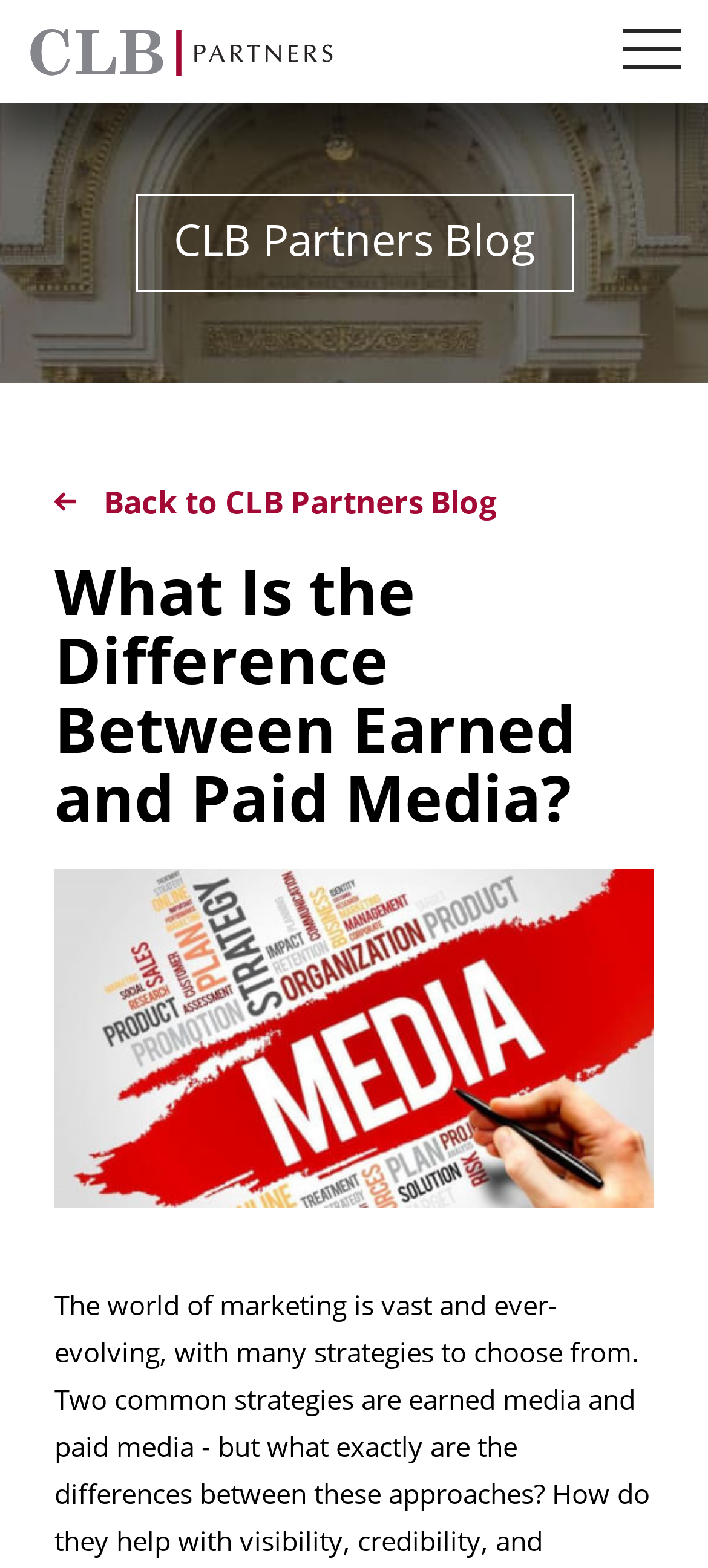Bounding box coordinates should be provided in the format (top-left x, top-left y, bottom-right x, bottom-right y) with all values between 0 and 1. Identify the bounding box for this UI element: alt="CLB Logo"

[0.038, 0.028, 0.474, 0.054]